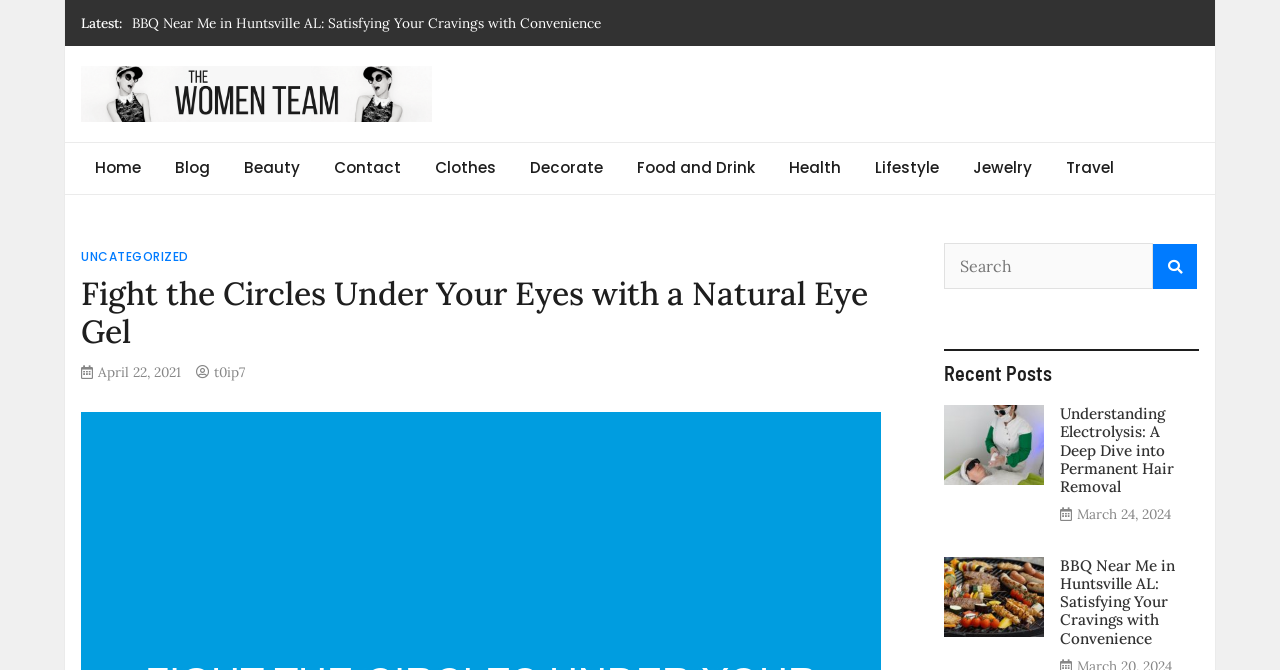Using the provided description Websites With Potential, find the bounding box coordinates for the UI element. Provide the coordinates in (top-left x, top-left y, bottom-right x, bottom-right y) format, ensuring all values are between 0 and 1.

None